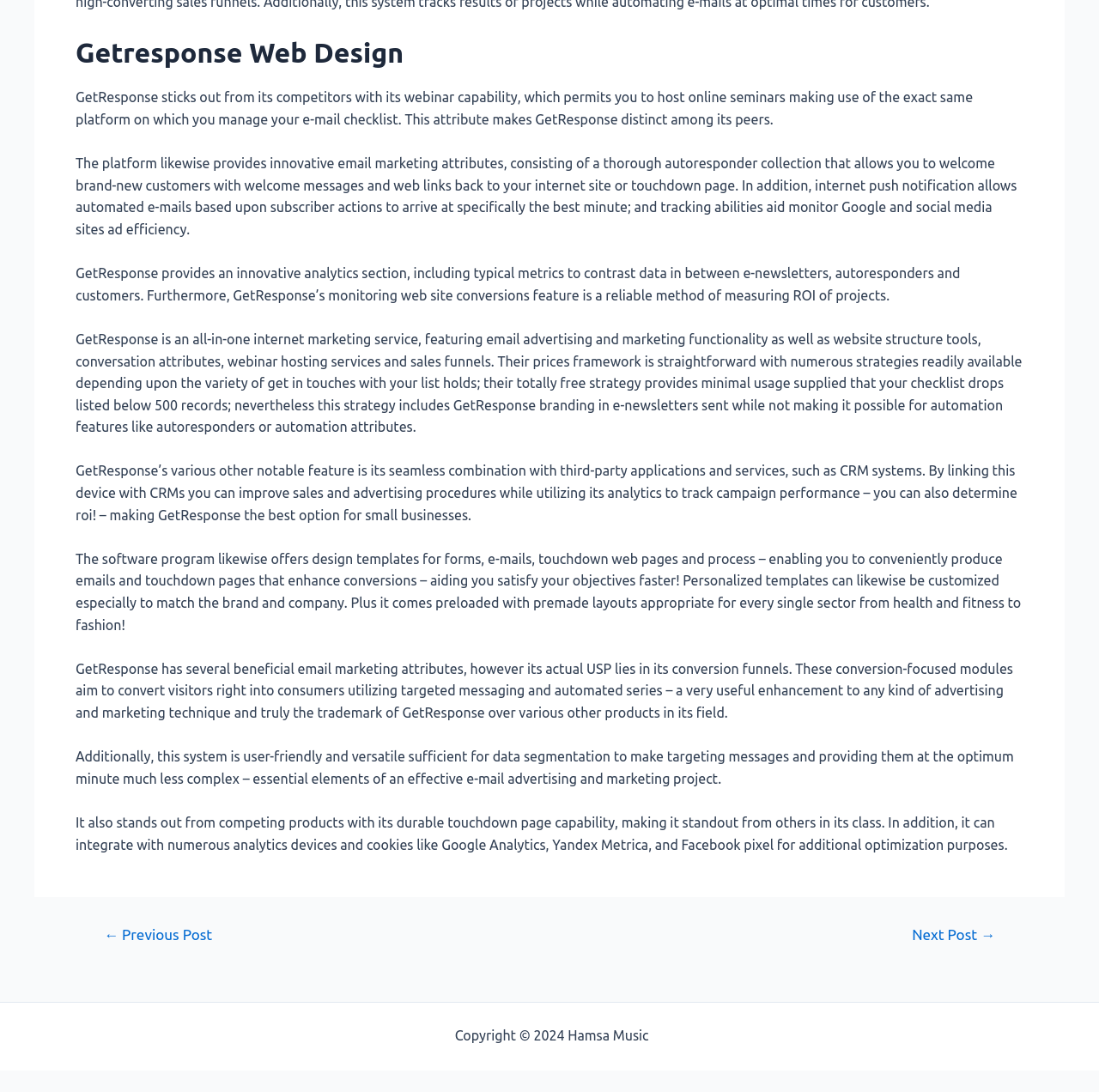Using the information shown in the image, answer the question with as much detail as possible: What is the purpose of GetResponse's conversion funnels?

GetResponse's conversion-focused modules aim to convert visitors into customers using targeted messaging and automated series – a very useful addition to any marketing strategy and truly the trademark of GetResponse over other products in its field.